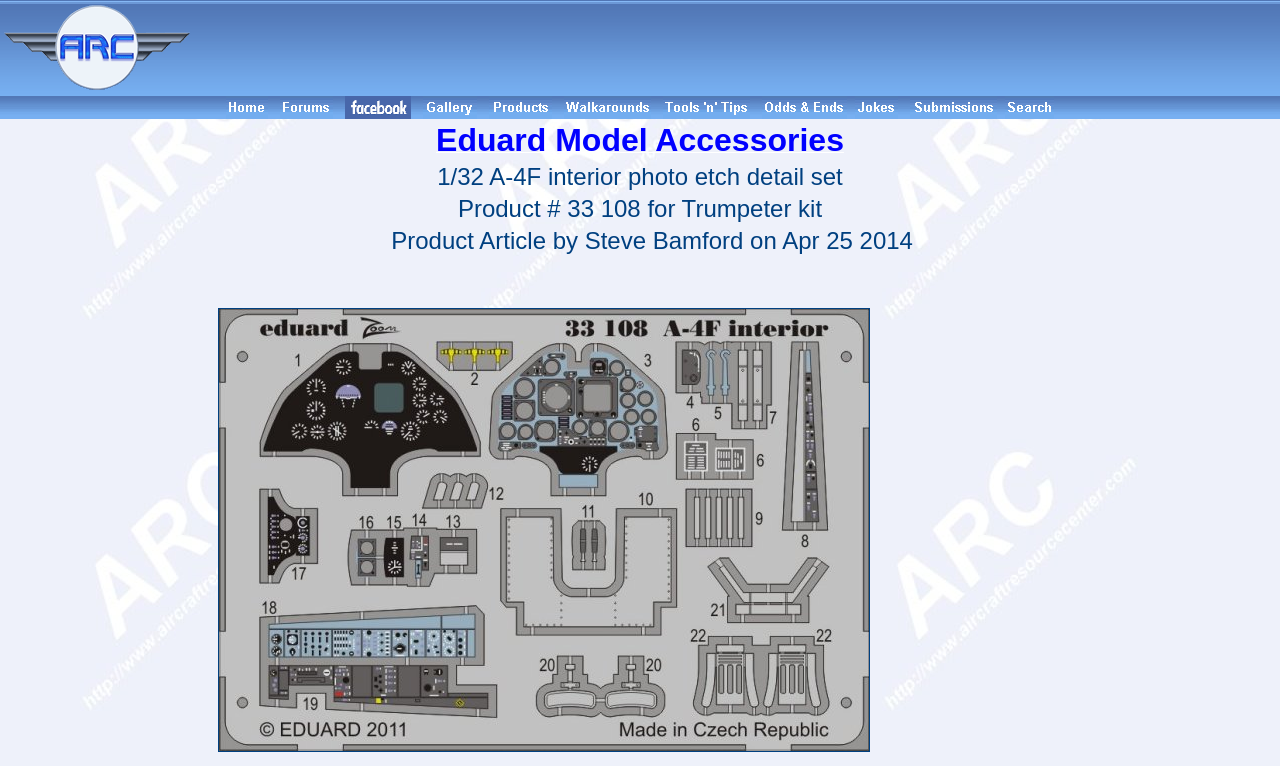Who wrote the product article?
Please ensure your answer to the question is detailed and covers all necessary aspects.

I found the author of the product article by looking at the table with the product information, where it is written in a row with the text 'Product Article by Steve Bamford on Apr 25 2014'.